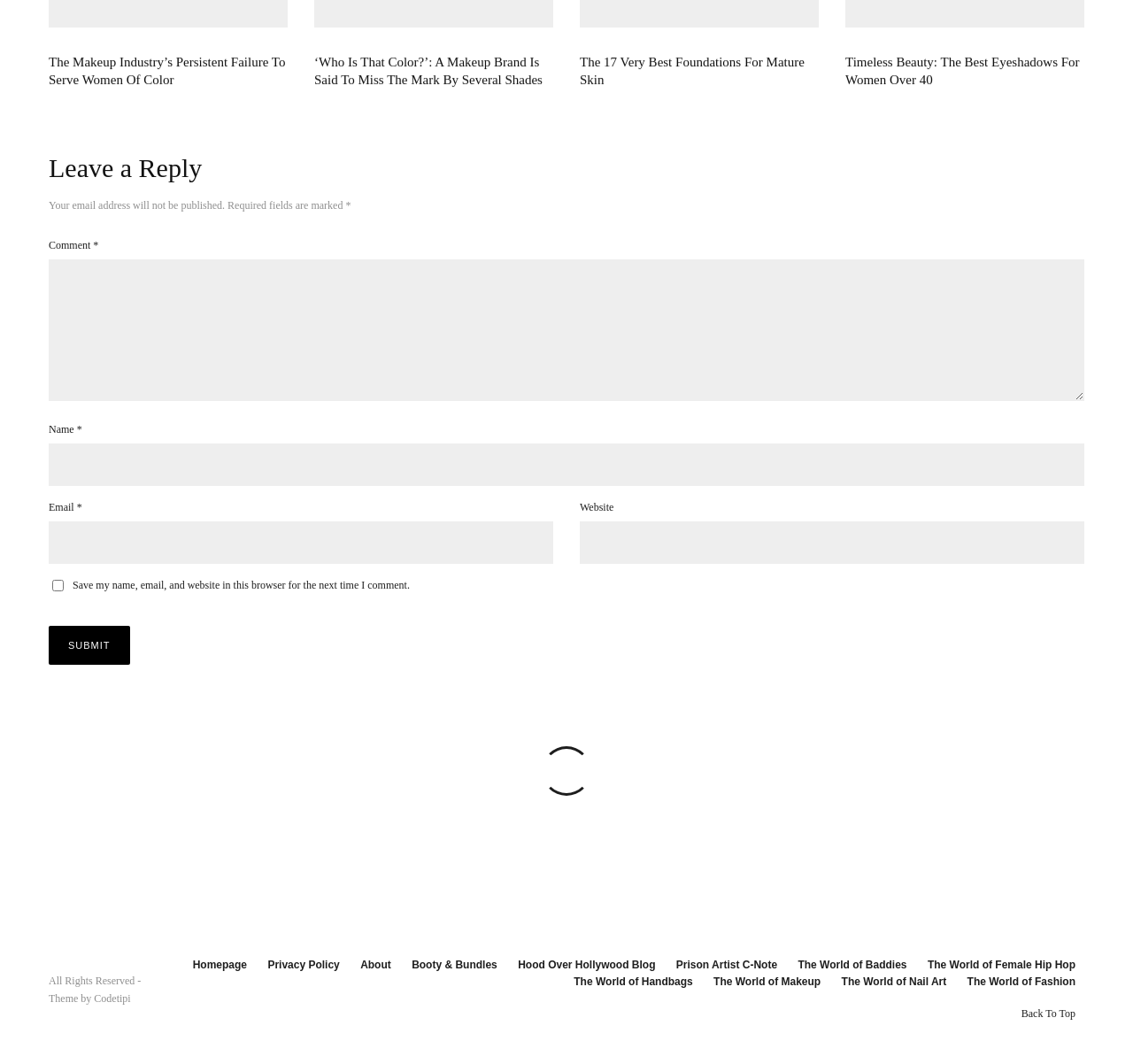How many links are present in the footer section?
Look at the image and respond to the question as thoroughly as possible.

The footer section contains links to various pages such as Homepage, Privacy Policy, About, and others, totaling 11 links.